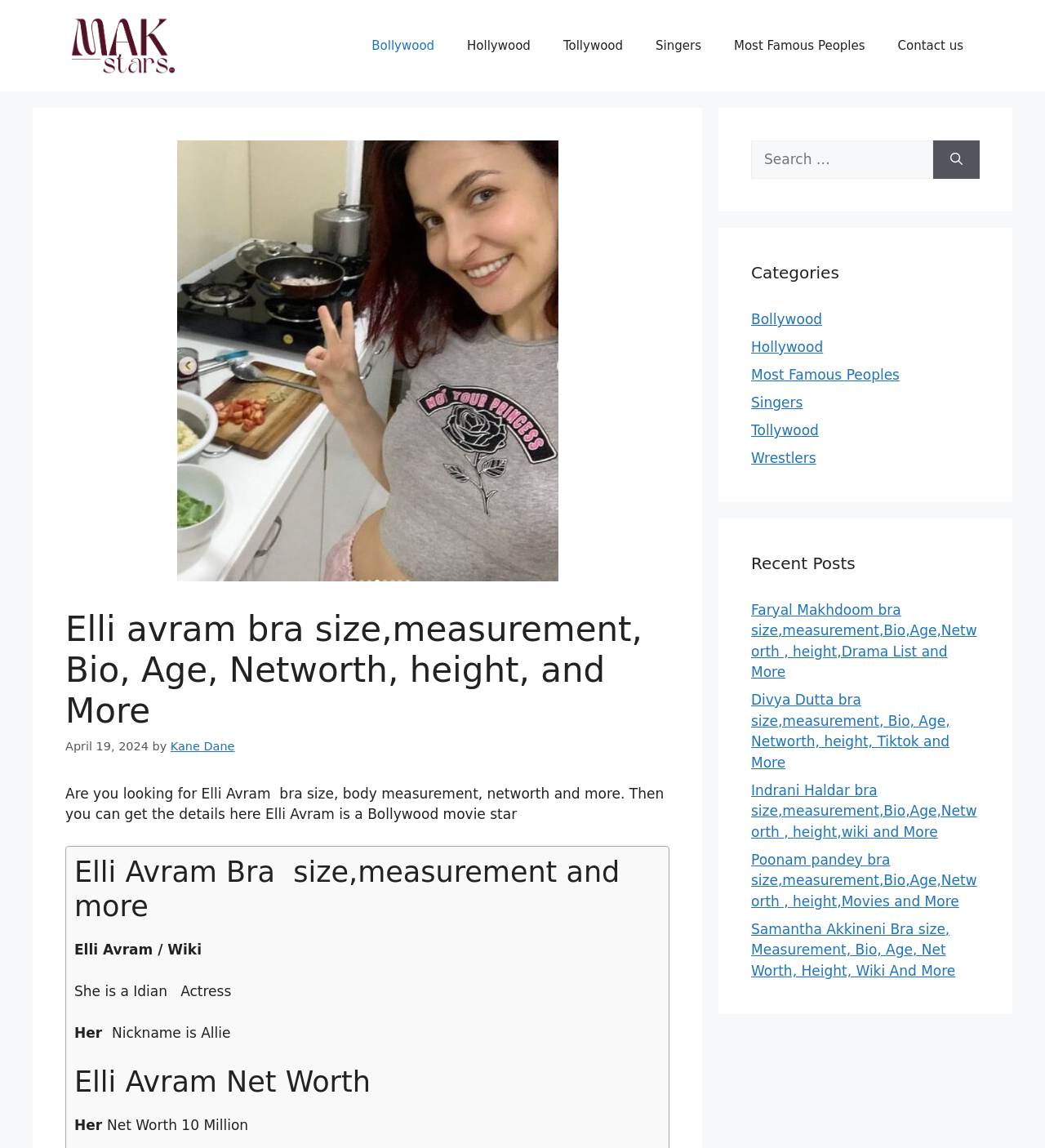Please identify the bounding box coordinates of the region to click in order to complete the given instruction: "Contact us". The coordinates should be four float numbers between 0 and 1, i.e., [left, top, right, bottom].

[0.843, 0.018, 0.938, 0.061]